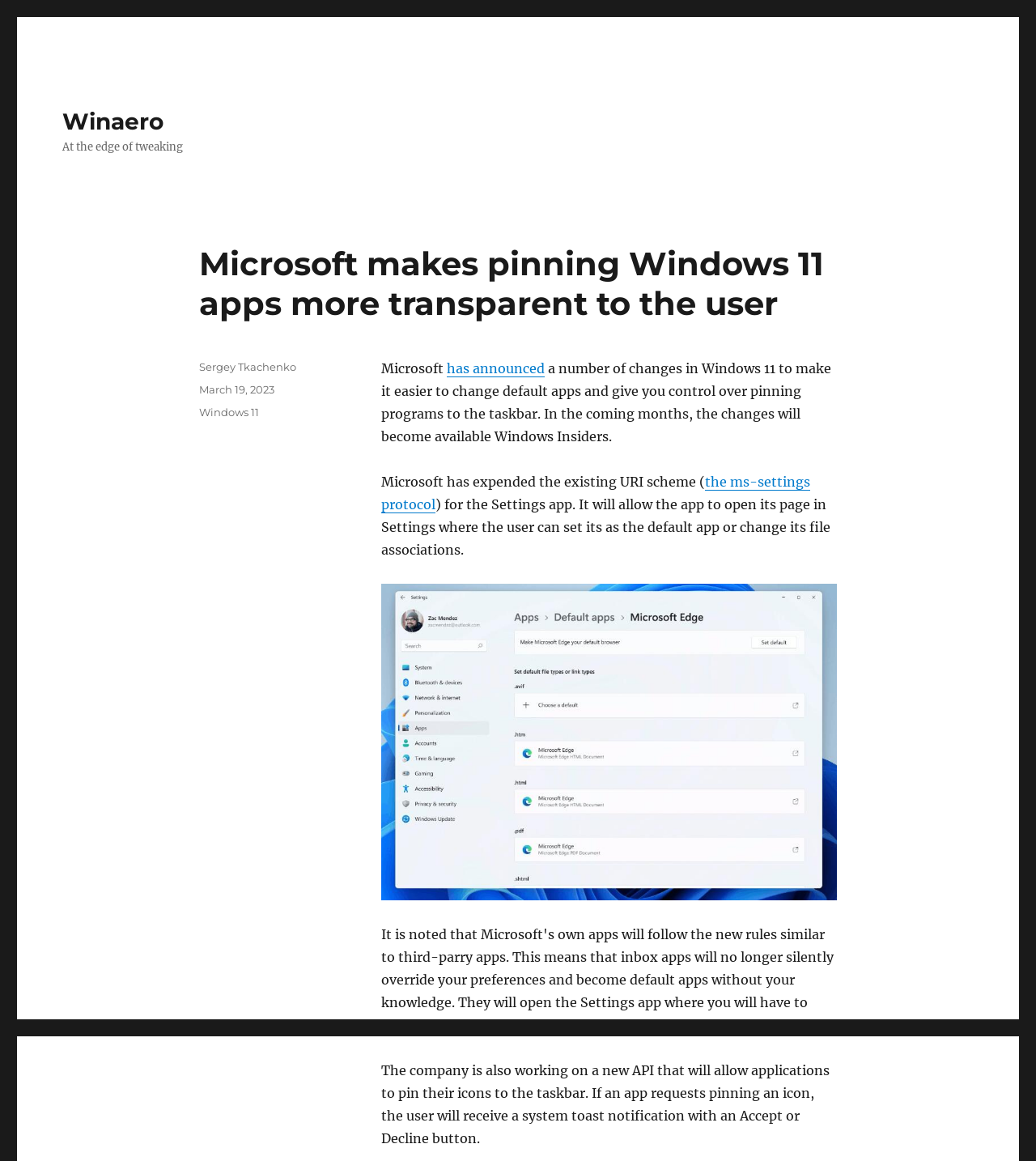What is the purpose of the new API?
Please give a detailed and thorough answer to the question, covering all relevant points.

According to the article, the company is working on a new API that will allow applications to pin their icons to the taskbar, and if an app requests pinning an icon, the user will receive a system toast notification with an Accept or Decline button.